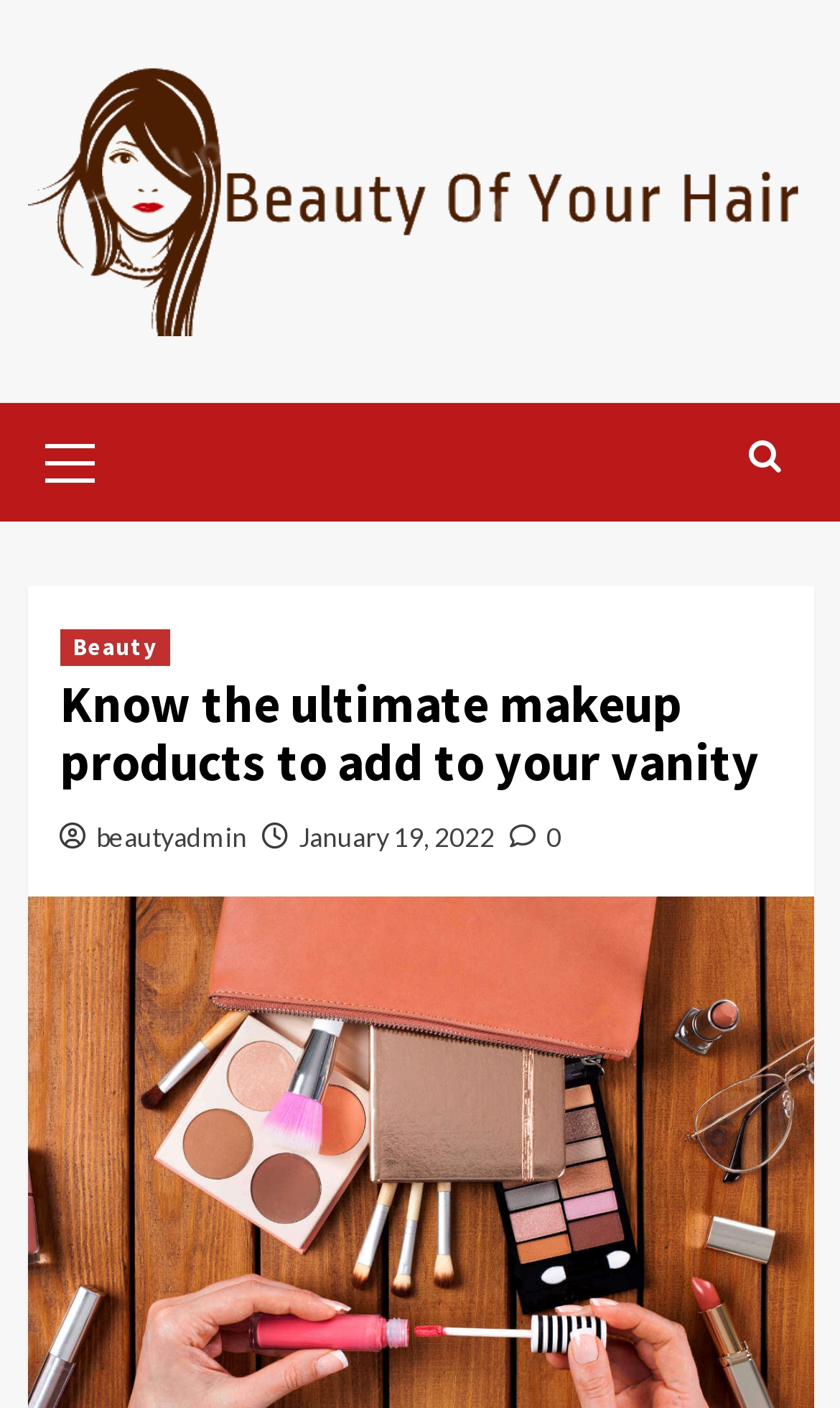Use one word or a short phrase to answer the question provided: 
How many menu items are in the primary menu?

1